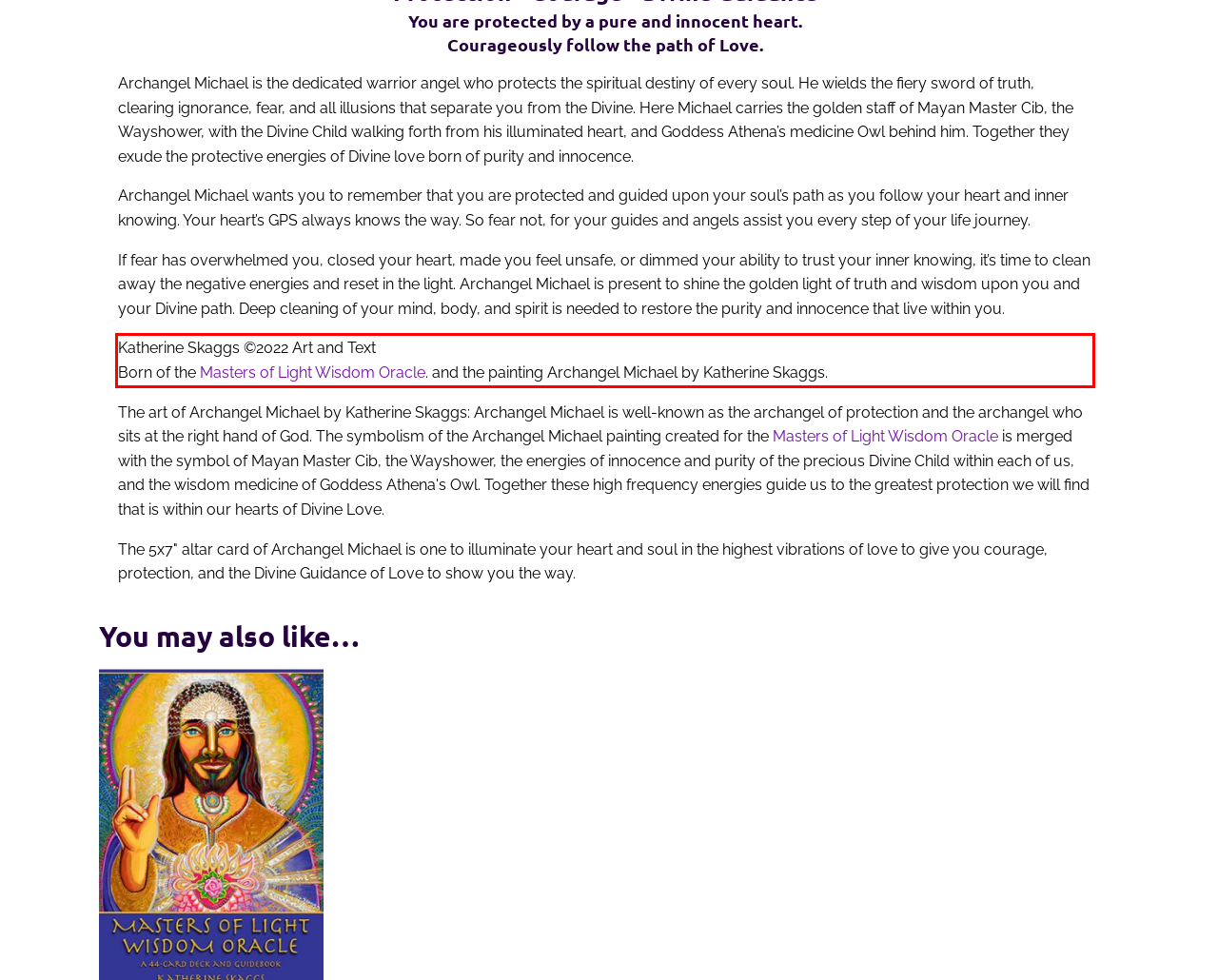Please recognize and transcribe the text located inside the red bounding box in the webpage image.

Katherine Skaggs ©2022 Art and Text Born of the Masters of Light Wisdom Oracle. and the painting Archangel Michael by Katherine Skaggs.